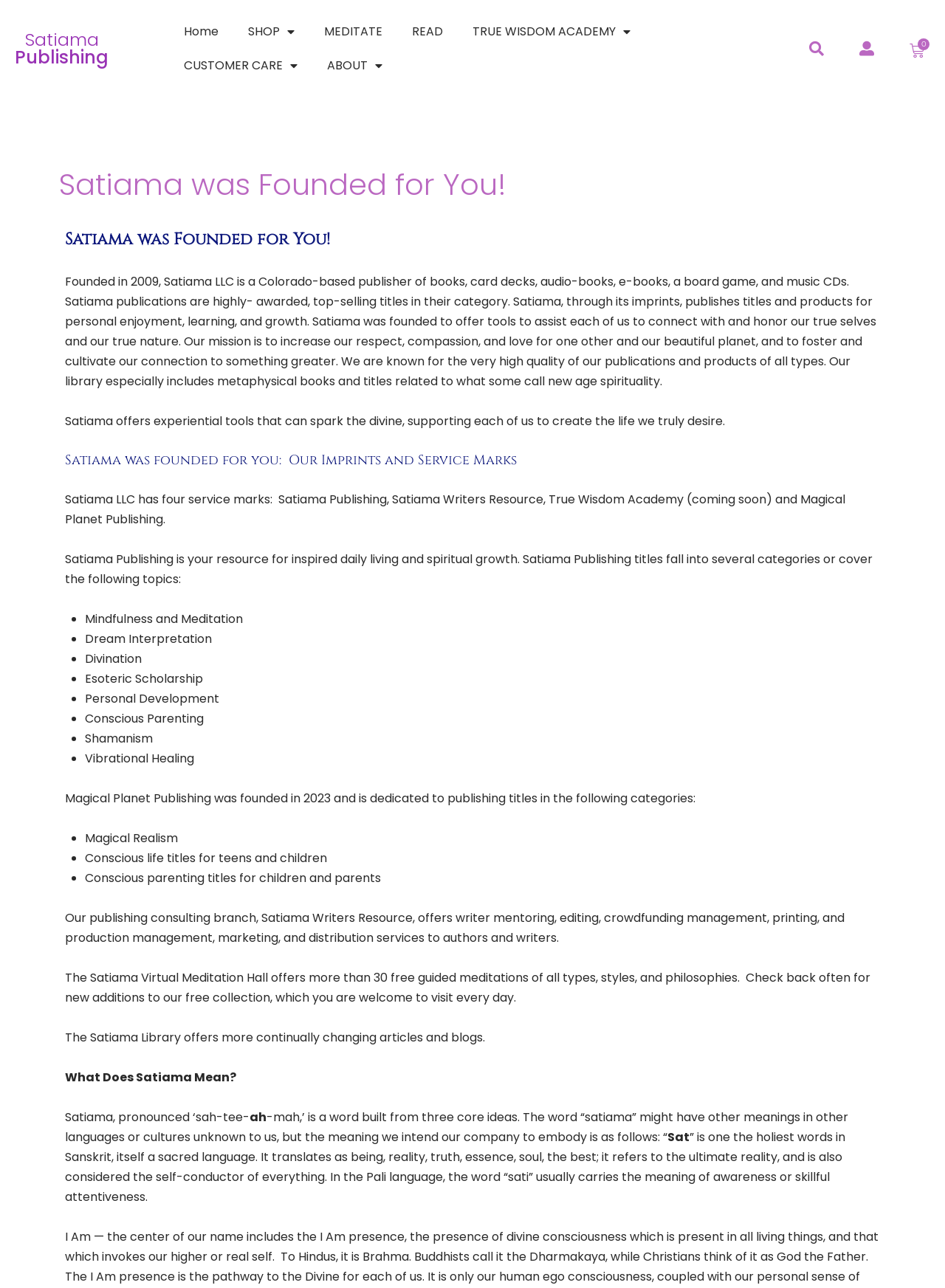Please reply to the following question with a single word or a short phrase:
What is the name of the publisher?

Satiama Publishing